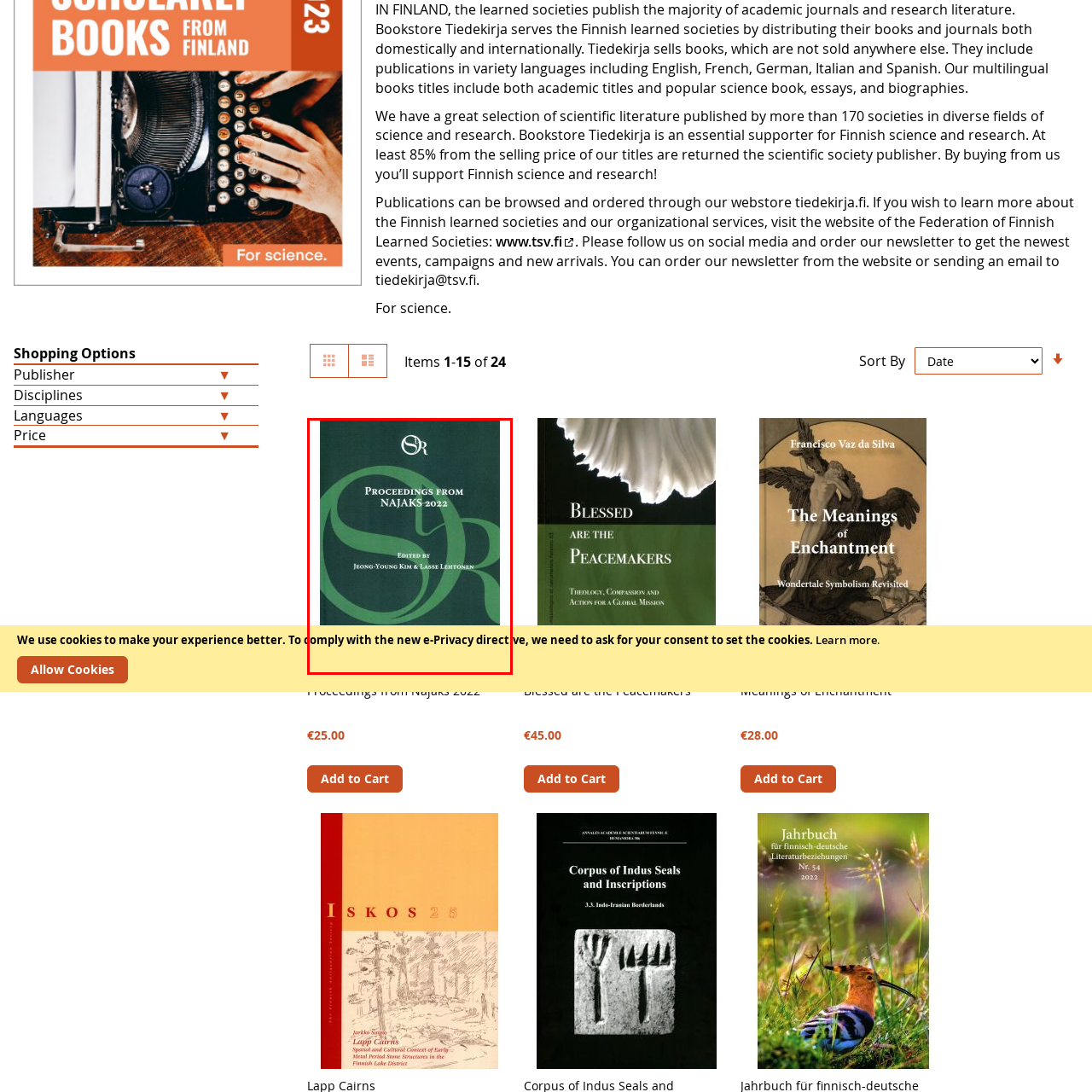Offer a complete and descriptive caption for the image marked by the red box.

The image showcases the cover of the publication titled "Proceedings from NAJAKS 2022." It features a prominent design with a deep green background adorned with an elegant circular pattern, emphasizing the initials "SR." The title is displayed in a clear, bold font, signaling the contents related to the NAJAKS 2022 event. Below the title, the editors' names, Jeong-Young Kim and Lasse Lehtonen, are presented, adding a personal touch to the scholarly work. This publication likely encompasses valuable research and discussions from the conference, making it an essential resource for those interested in academic advancements and dialogues fostered during the event.